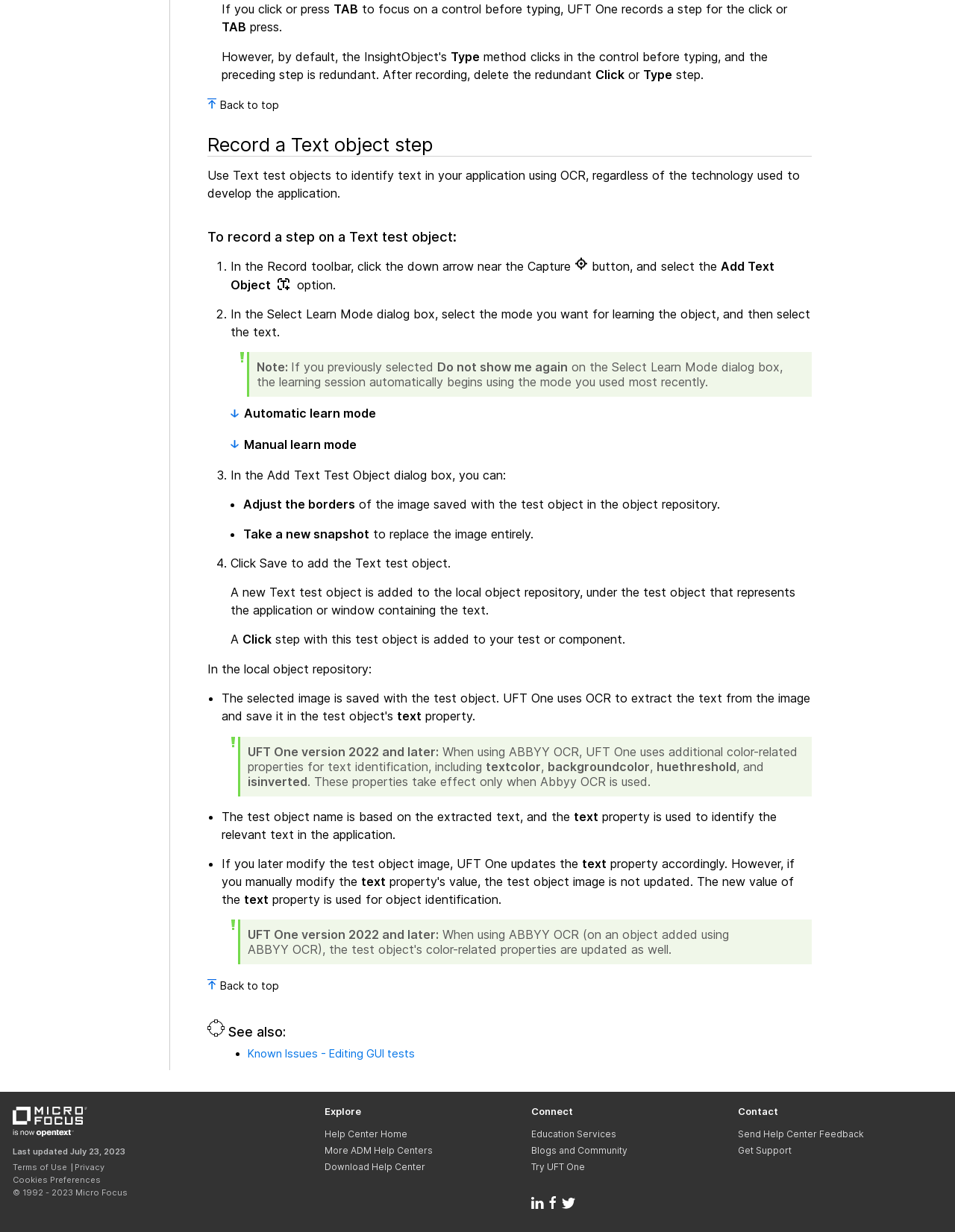Please determine the bounding box coordinates of the clickable area required to carry out the following instruction: "Click the 'Back to top' link". The coordinates must be four float numbers between 0 and 1, represented as [left, top, right, bottom].

[0.23, 0.08, 0.292, 0.09]